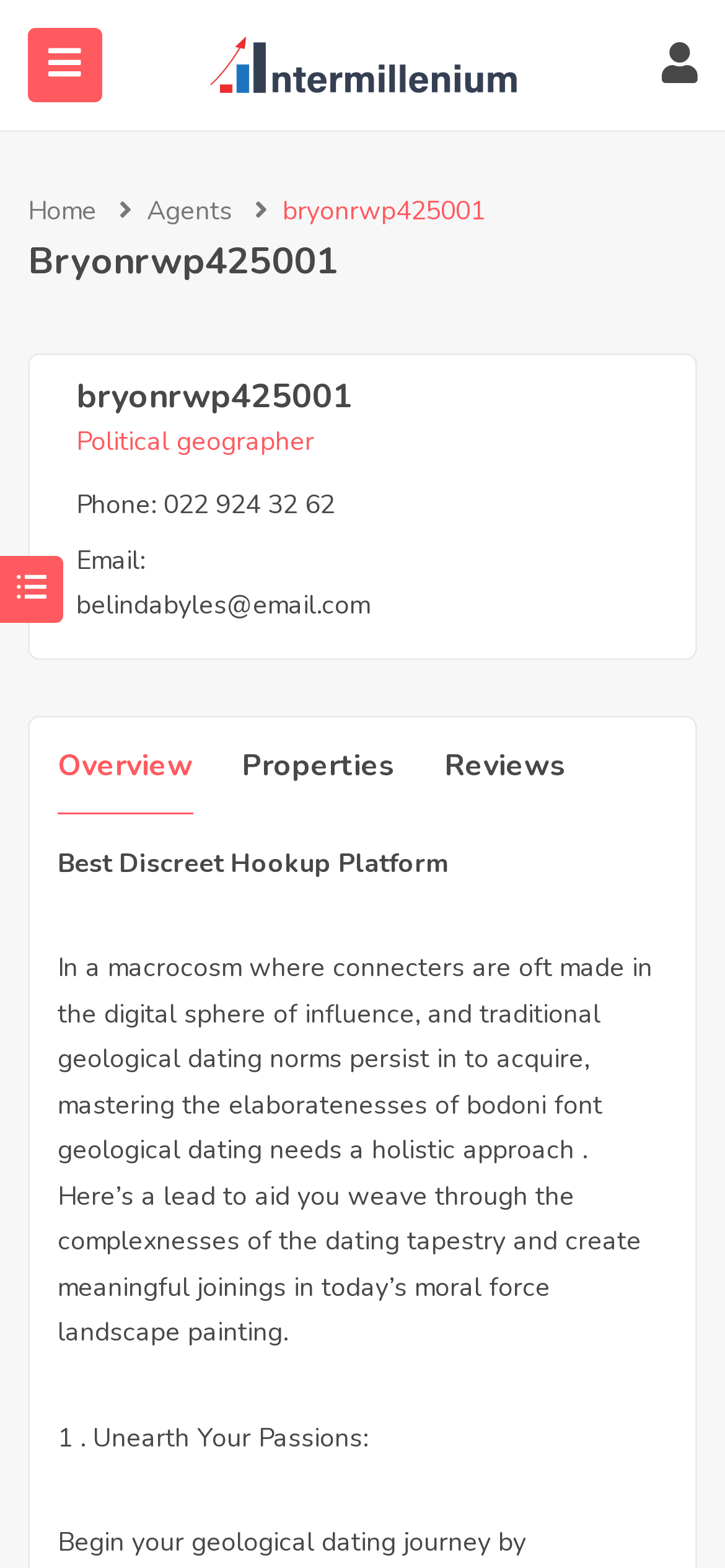What is the phone number of the person?
Look at the image and answer the question using a single word or phrase.

022 924 32 62